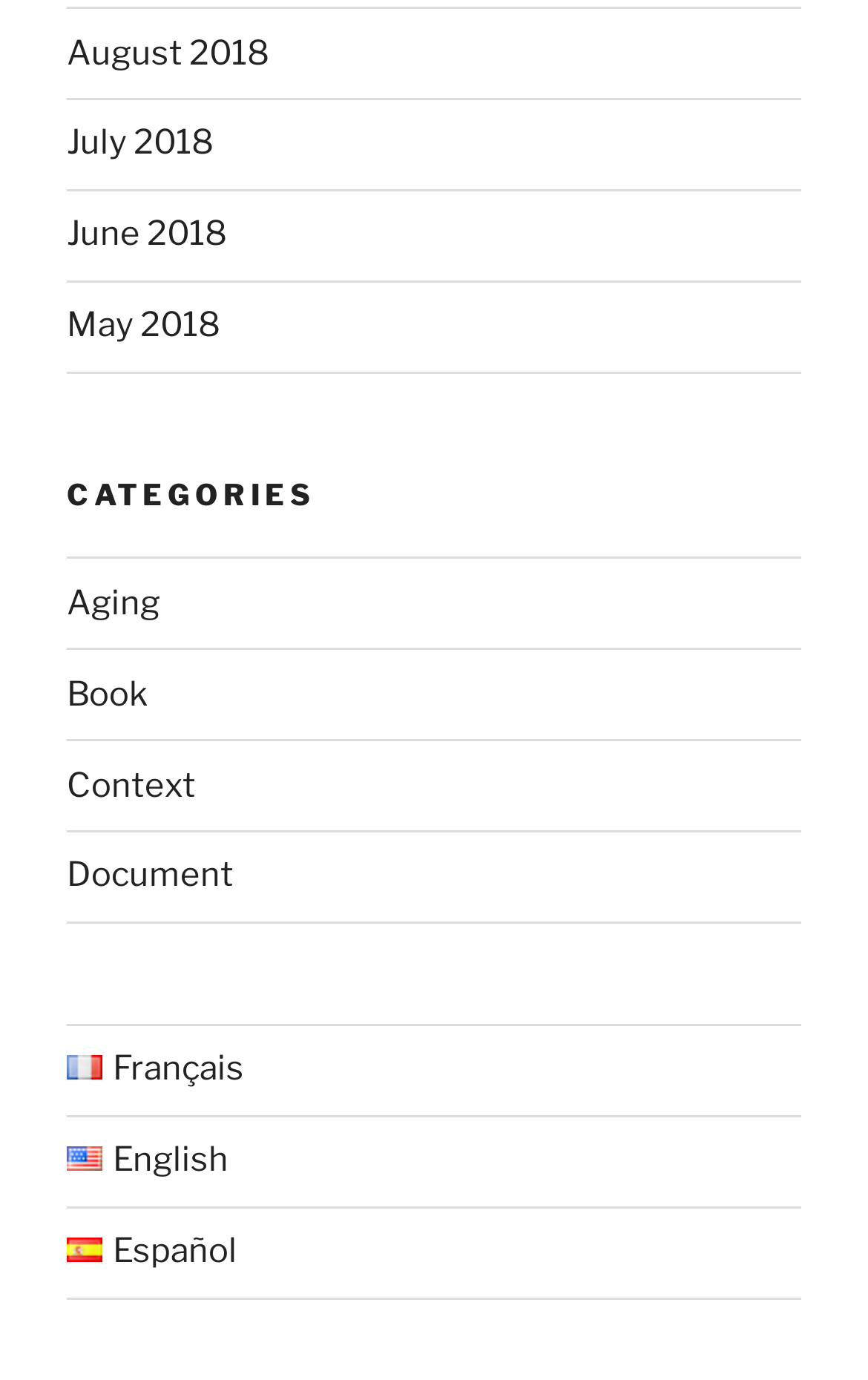How many months are listed?
Look at the image and answer the question with a single word or phrase.

4